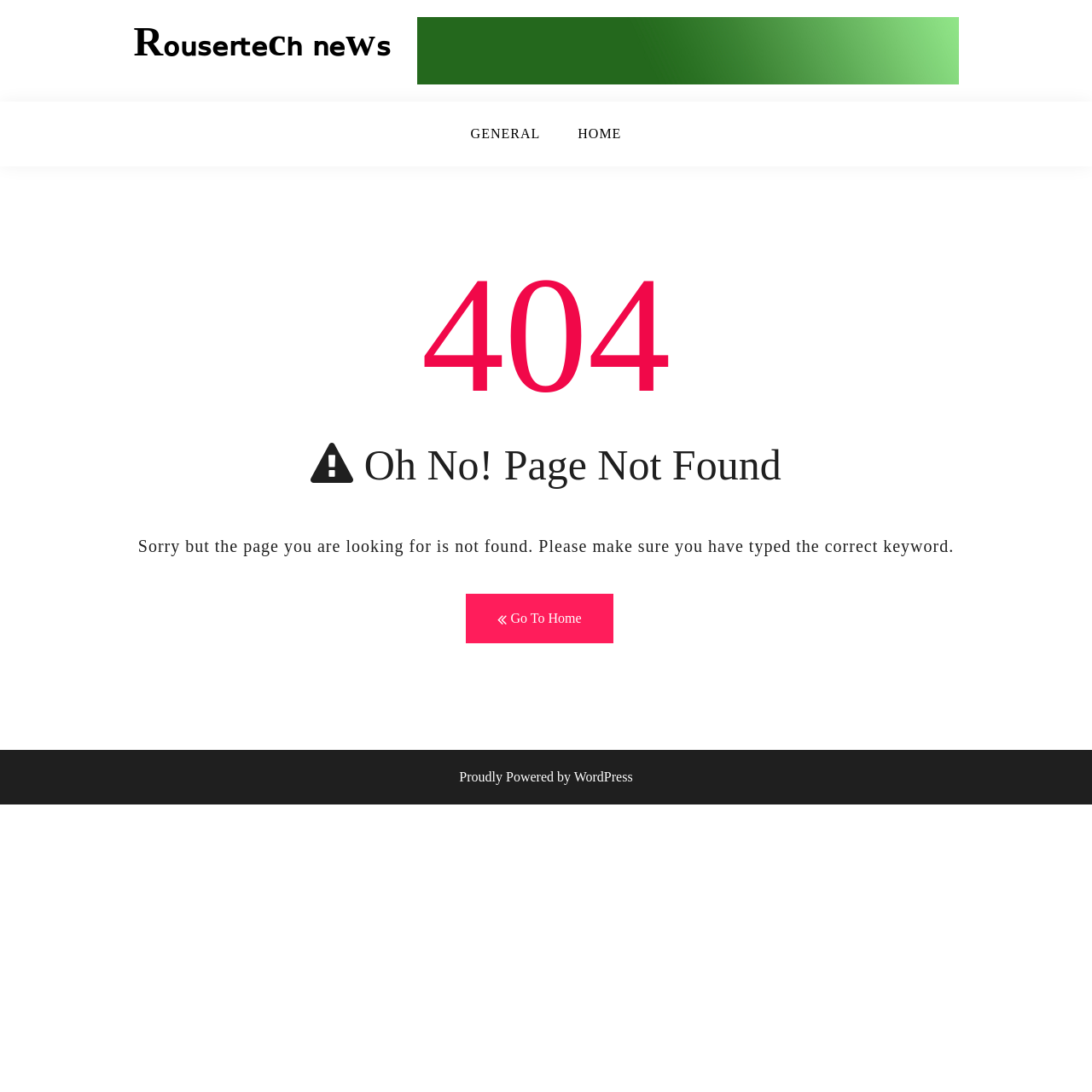What is the purpose of the link at the bottom?
From the image, respond using a single word or phrase.

Go to home